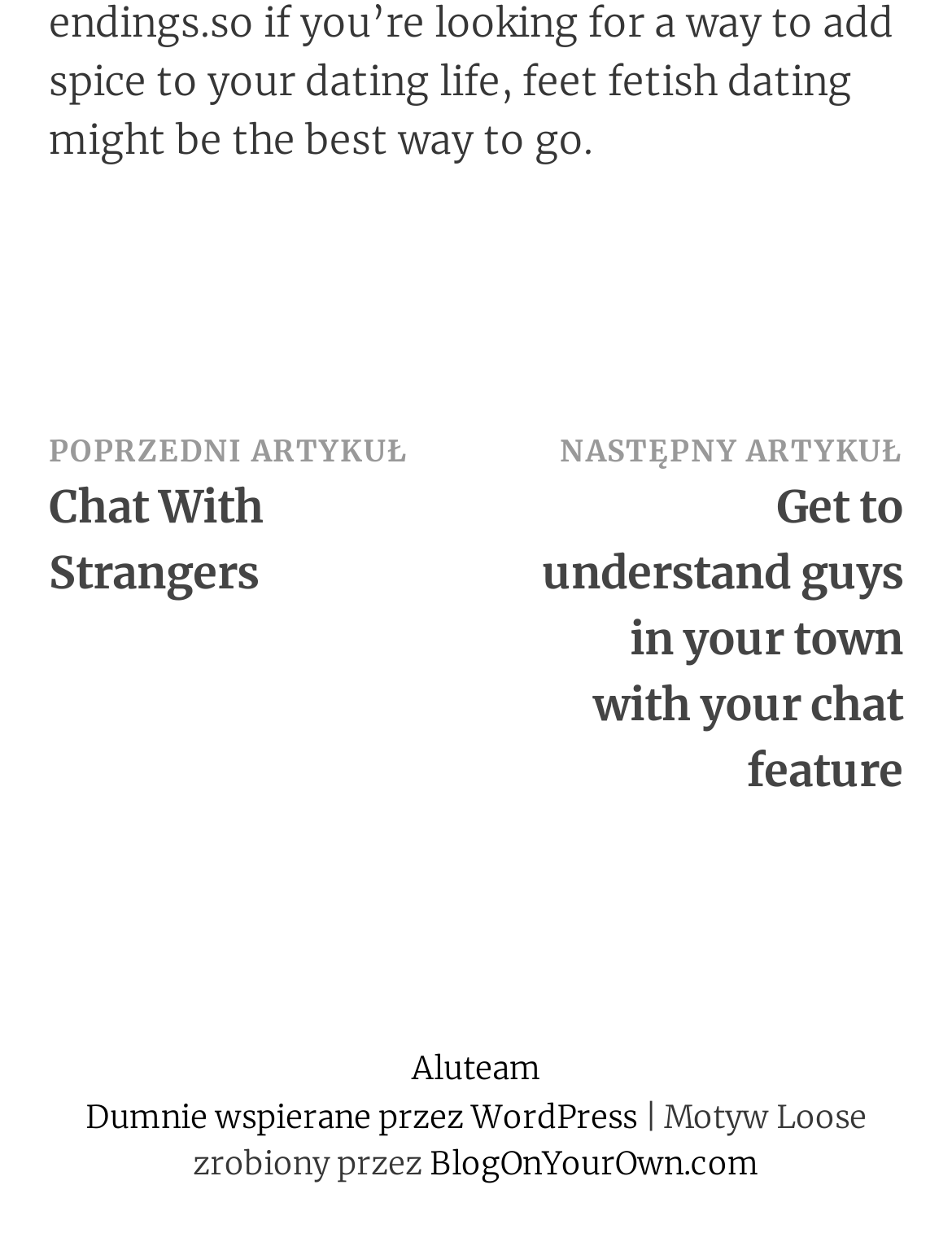Identify the bounding box for the UI element described as: "Chromebooks". The coordinates should be four float numbers between 0 and 1, i.e., [left, top, right, bottom].

None